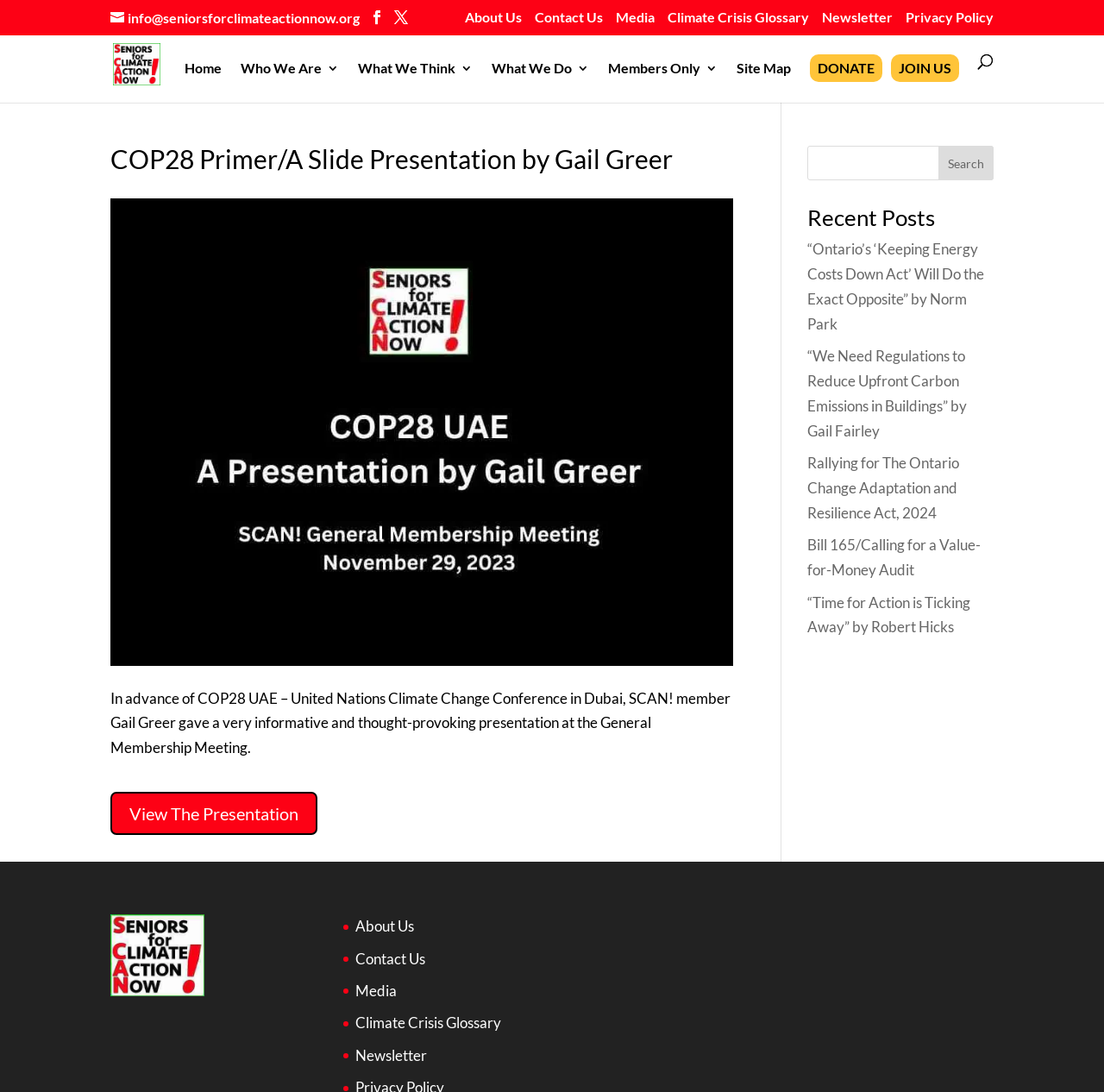Predict the bounding box of the UI element based on the description: "Members Only". The coordinates should be four float numbers between 0 and 1, formatted as [left, top, right, bottom].

[0.551, 0.057, 0.65, 0.094]